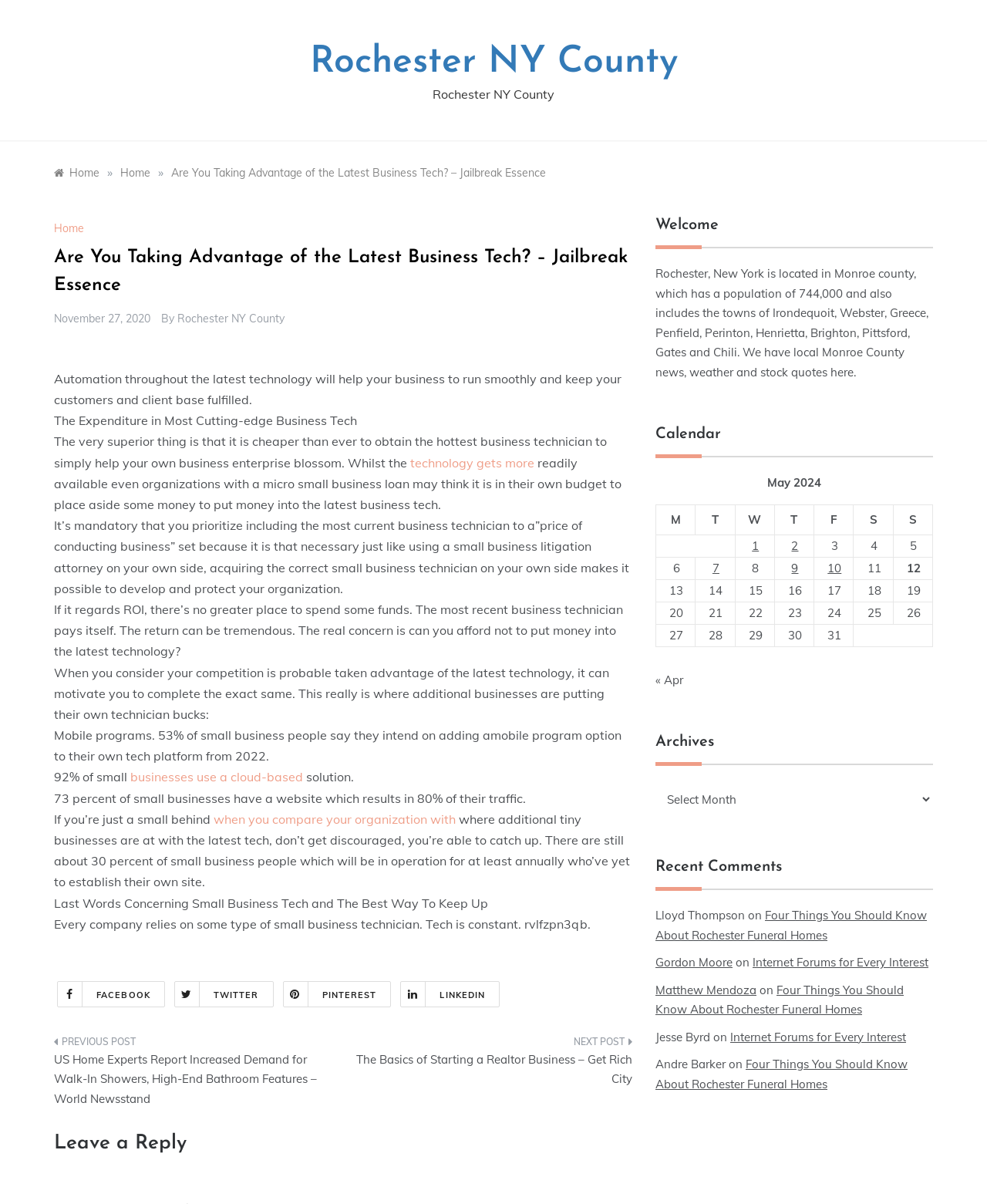Locate the bounding box coordinates of the clickable part needed for the task: "Read the article 'Are You Taking Advantage of the Latest Business Tech?'".

[0.055, 0.202, 0.641, 0.248]